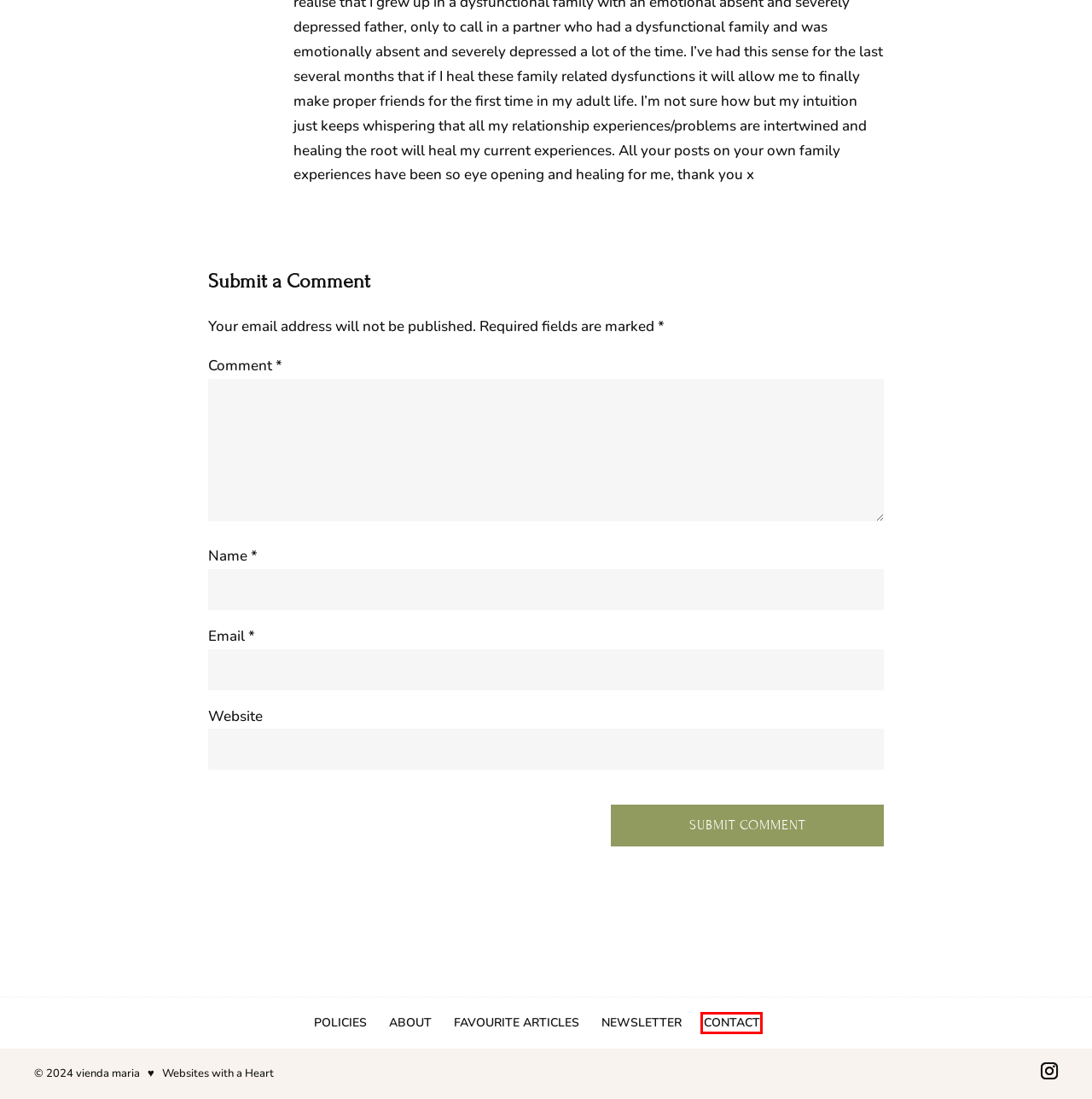You’re provided with a screenshot of a webpage that has a red bounding box around an element. Choose the best matching webpage description for the new page after clicking the element in the red box. The options are:
A. Contact | vienda maria
B. Newsletter | vienda maria
C. Favourite Articles | vienda maria
D. vienda maria | writer • mentor • creative
E. Policies | vienda maria
F. So, I’m still no-poo-ing, 1 year later. (+ 5 things I learnt along the way.) | vienda maria
G. Homepage - Websites with a Heart
H. Love + Relationships | vienda maria

A